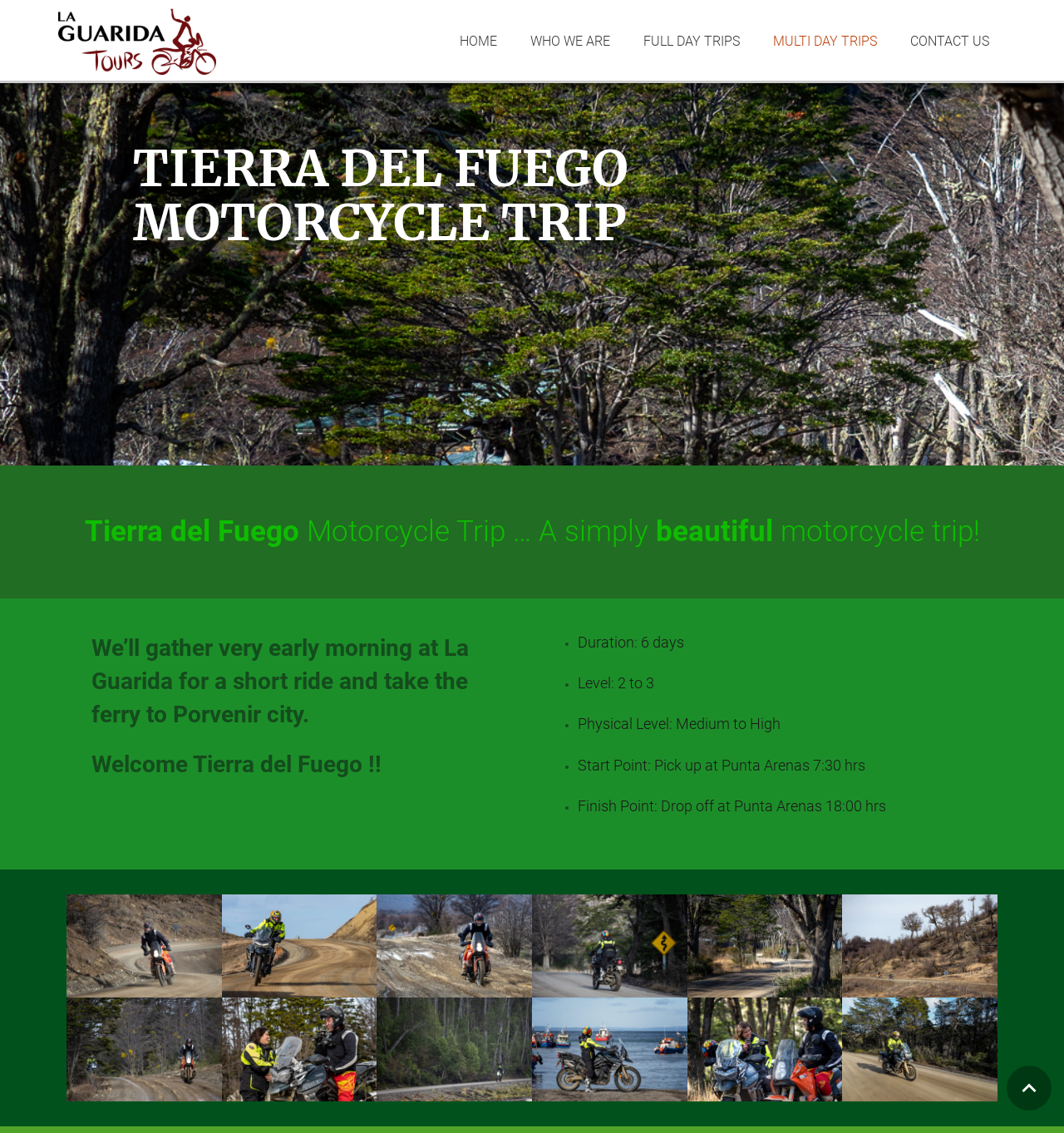Determine the bounding box coordinates of the UI element that matches the following description: "OLYMPUS DIGITAL CAMERA". The coordinates should be four float numbers between 0 and 1 in the format [left, top, right, bottom].

[0.208, 0.881, 0.354, 0.972]